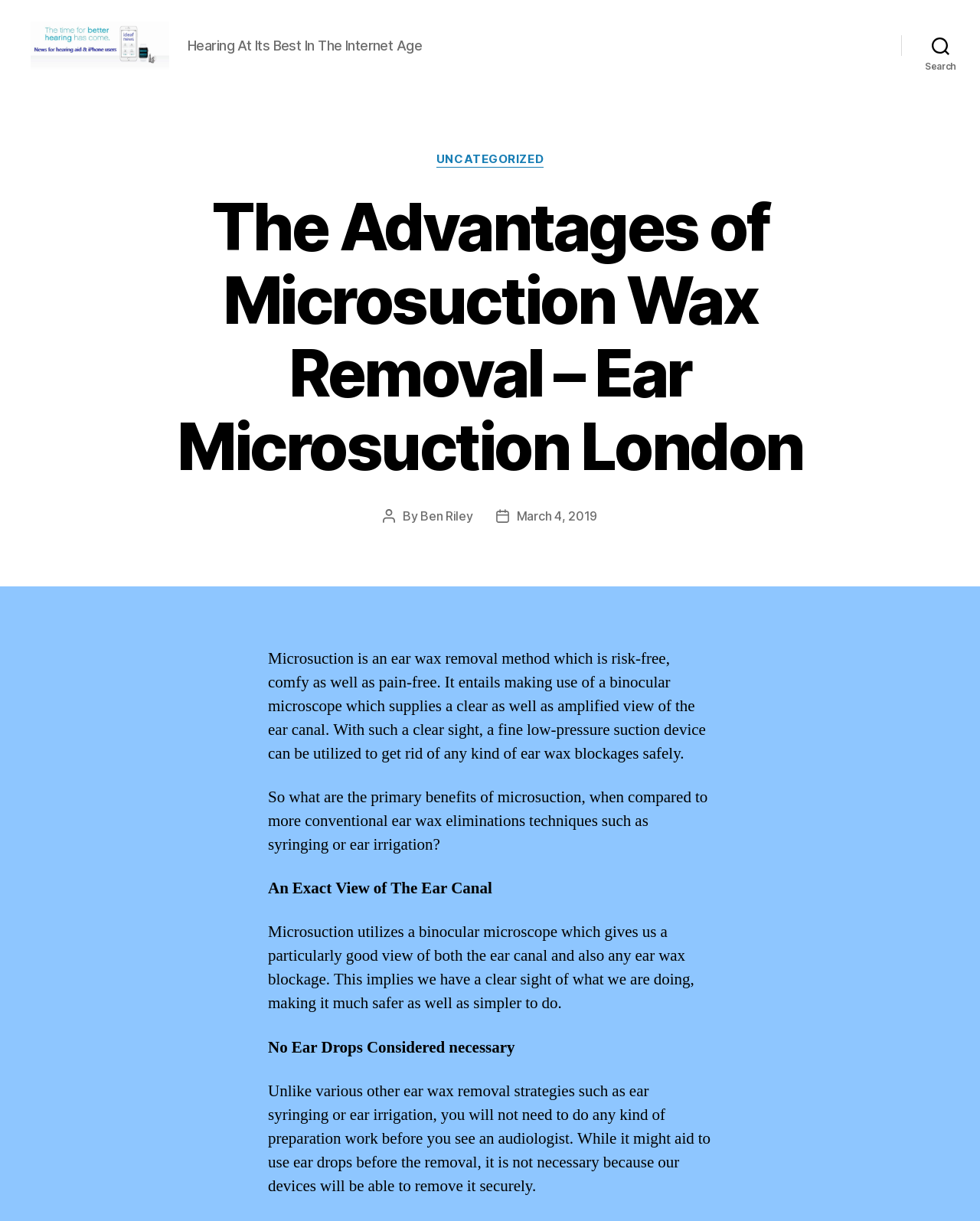Please answer the following question using a single word or phrase: 
What is the primary benefit of microsuction mentioned in the text?

An Exact View of The Ear Canal